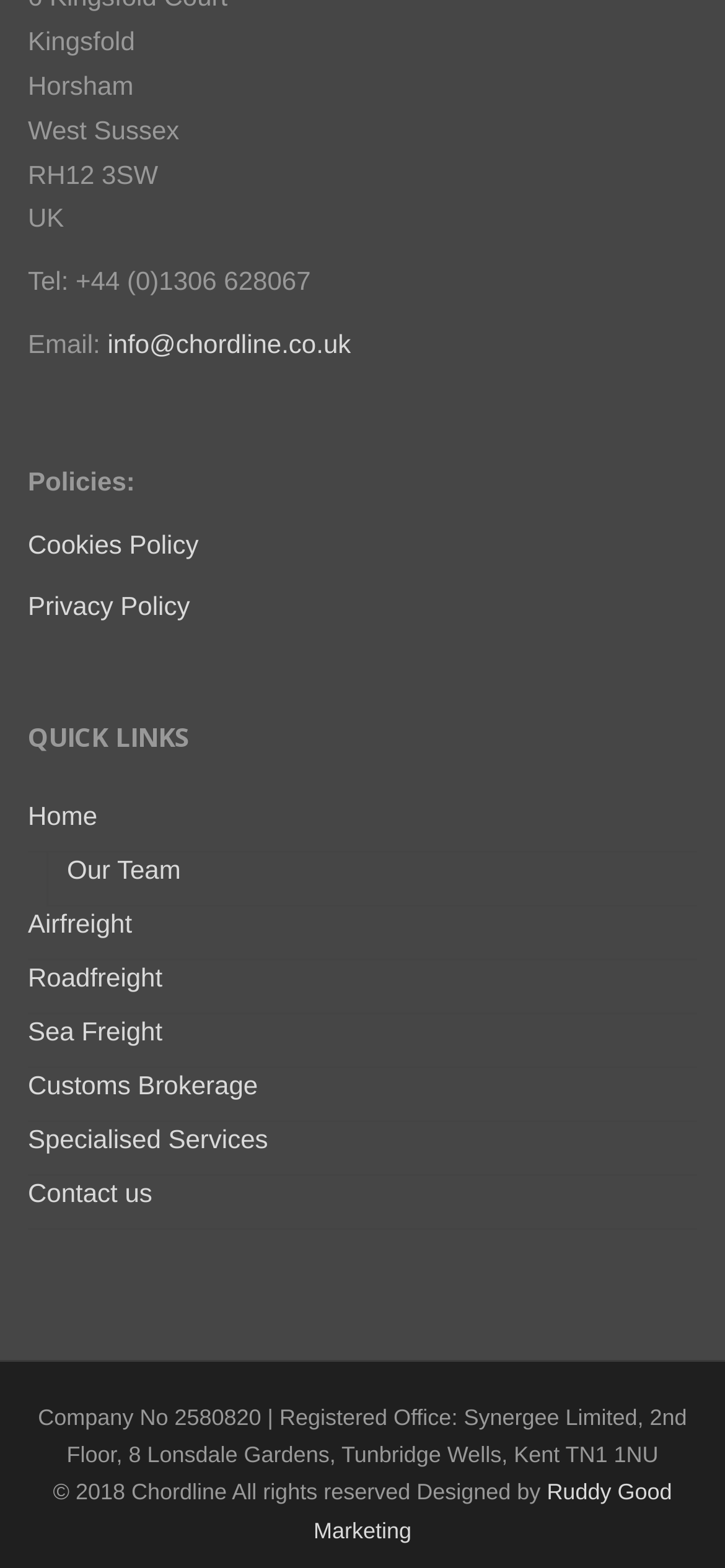Bounding box coordinates are given in the format (top-left x, top-left y, bottom-right x, bottom-right y). All values should be floating point numbers between 0 and 1. Provide the bounding box coordinate for the UI element described as: Masthead

None